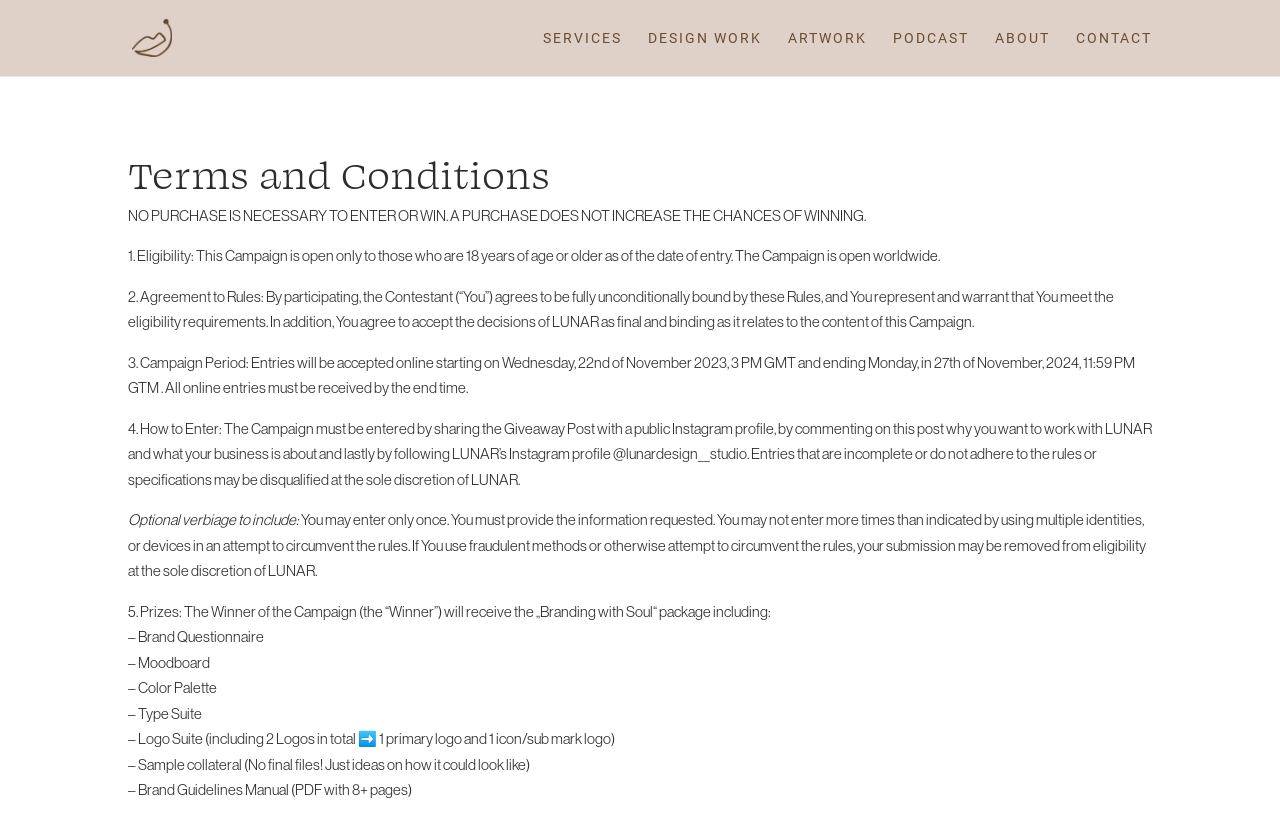Respond to the question with just a single word or phrase: 
What is the format of the brand guidelines manual?

PDF